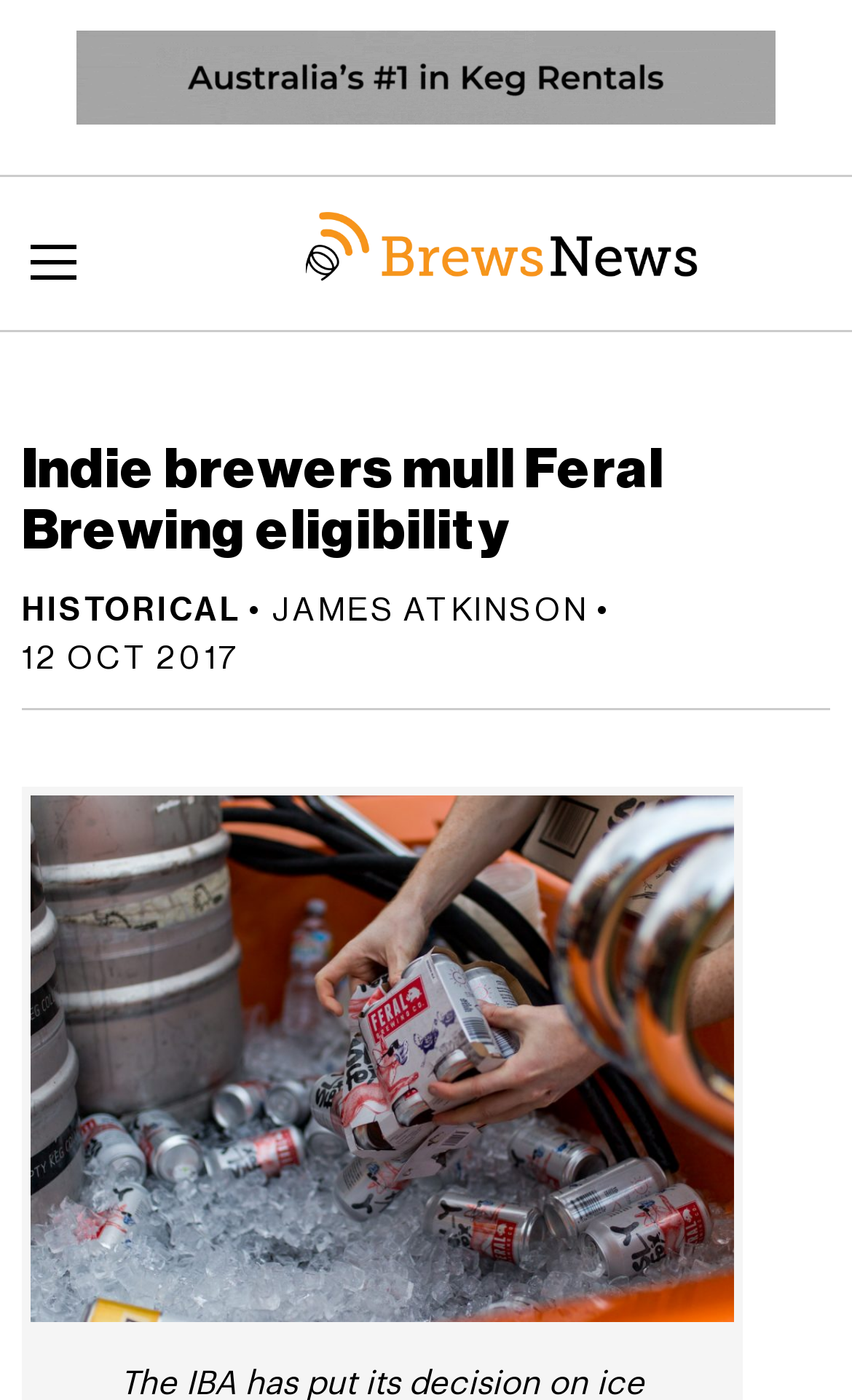Please respond to the question with a concise word or phrase:
What is the category of the article?

HISTORICAL